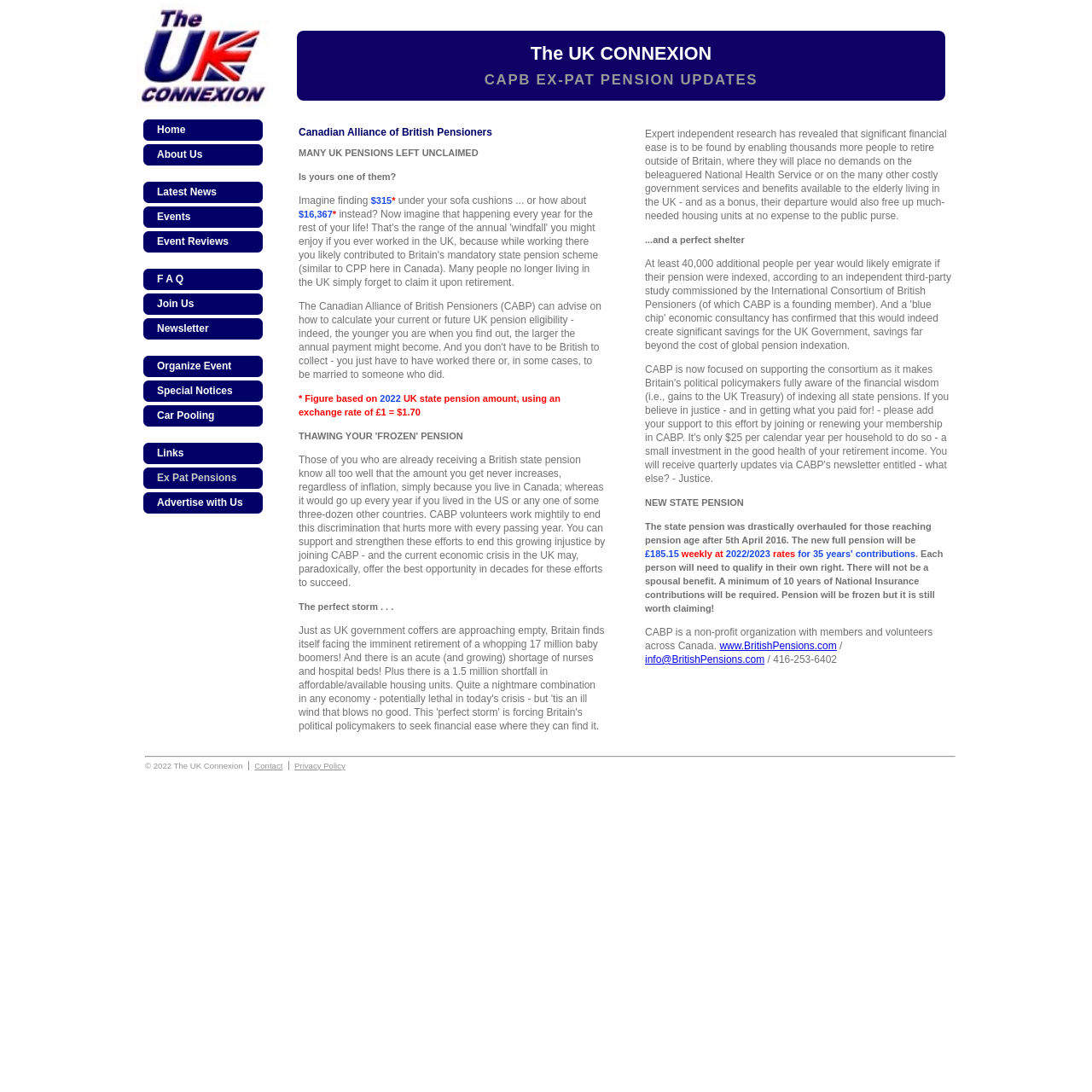Please find the bounding box coordinates of the element's region to be clicked to carry out this instruction: "Click the Contact link".

[0.233, 0.697, 0.259, 0.705]